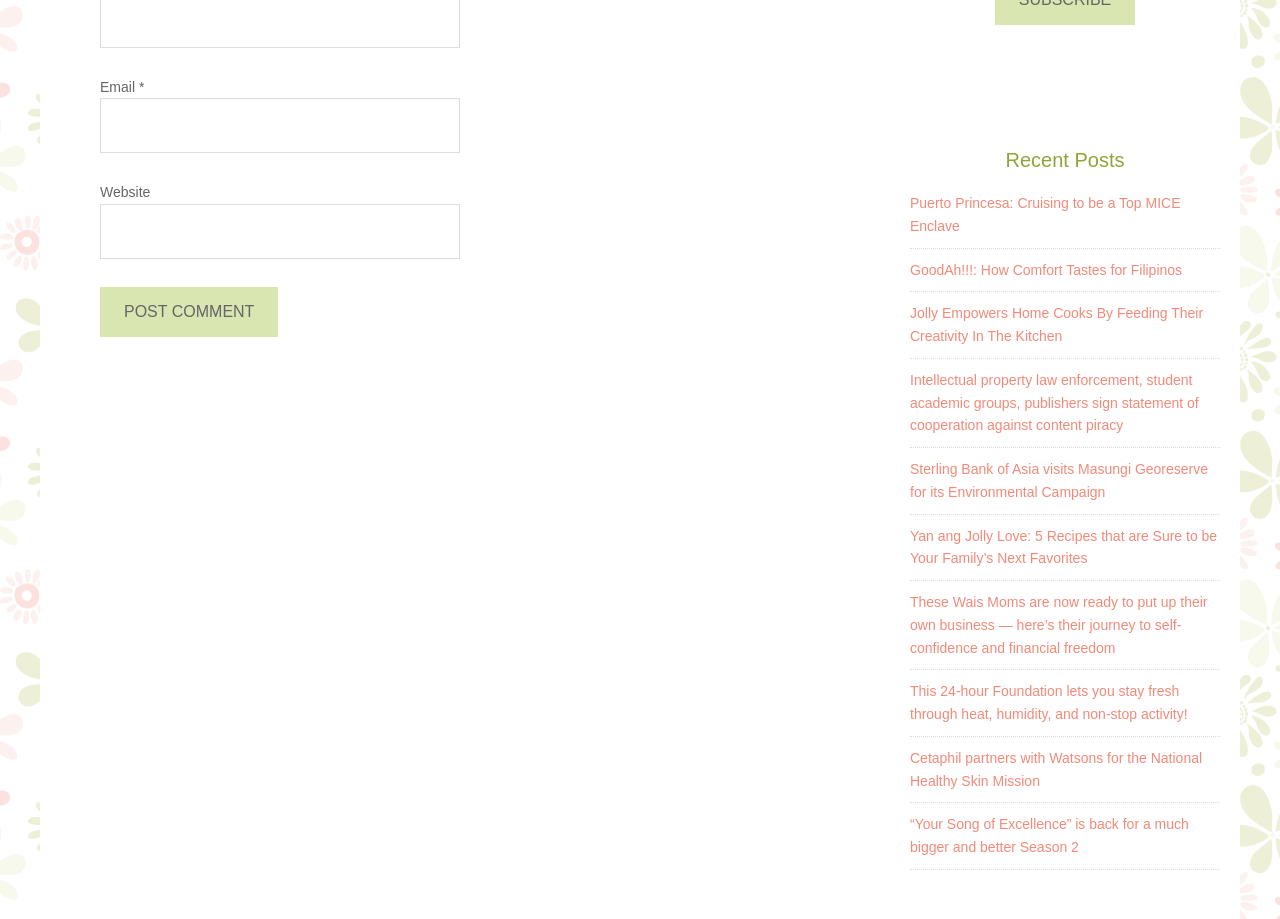Highlight the bounding box coordinates of the region I should click on to meet the following instruction: "Input website URL".

[0.078, 0.222, 0.359, 0.282]